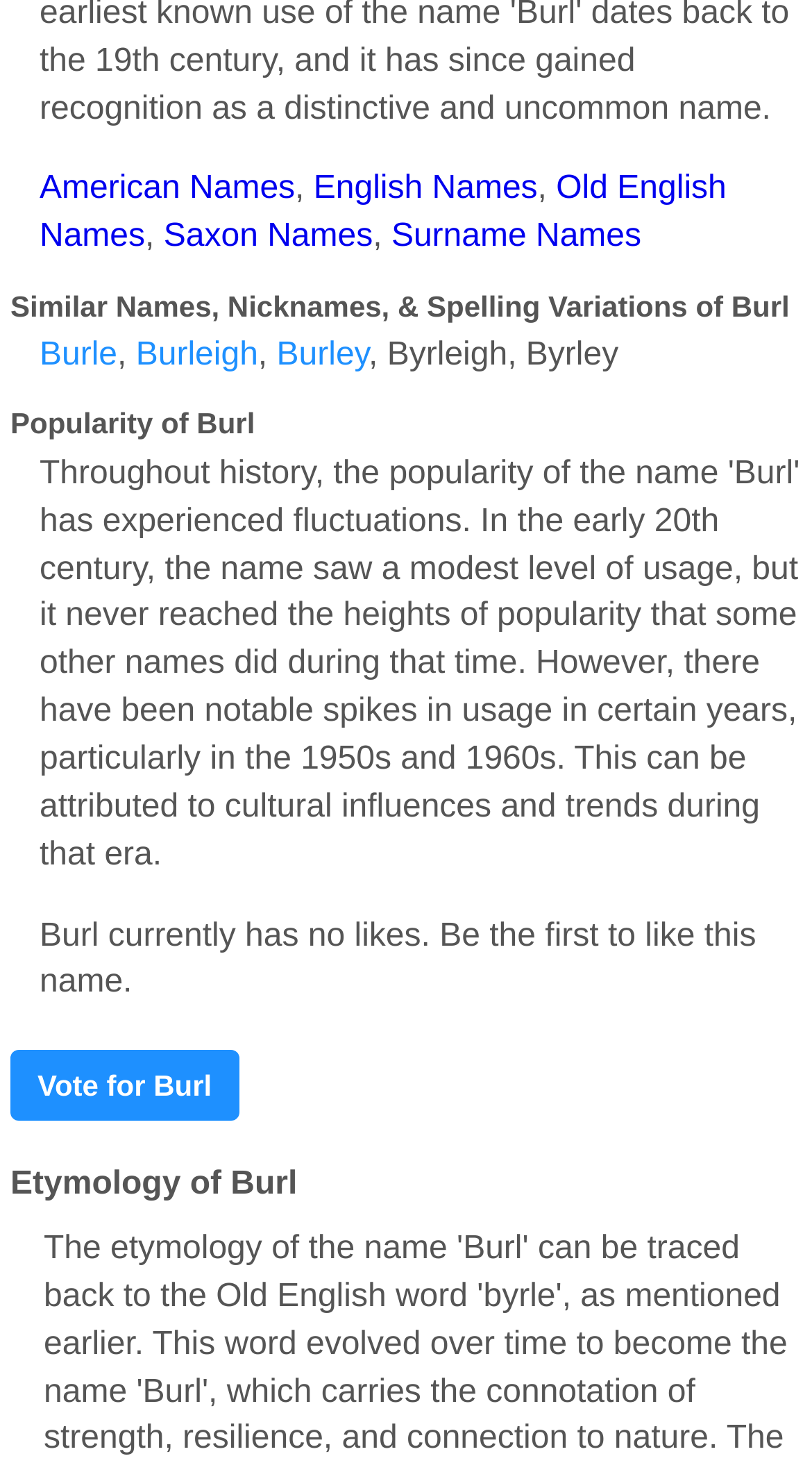What is the section about below the 'Similar Names, Nicknames, & Spelling Variations of Burl' heading?
Using the image as a reference, answer the question with a short word or phrase.

List of similar names